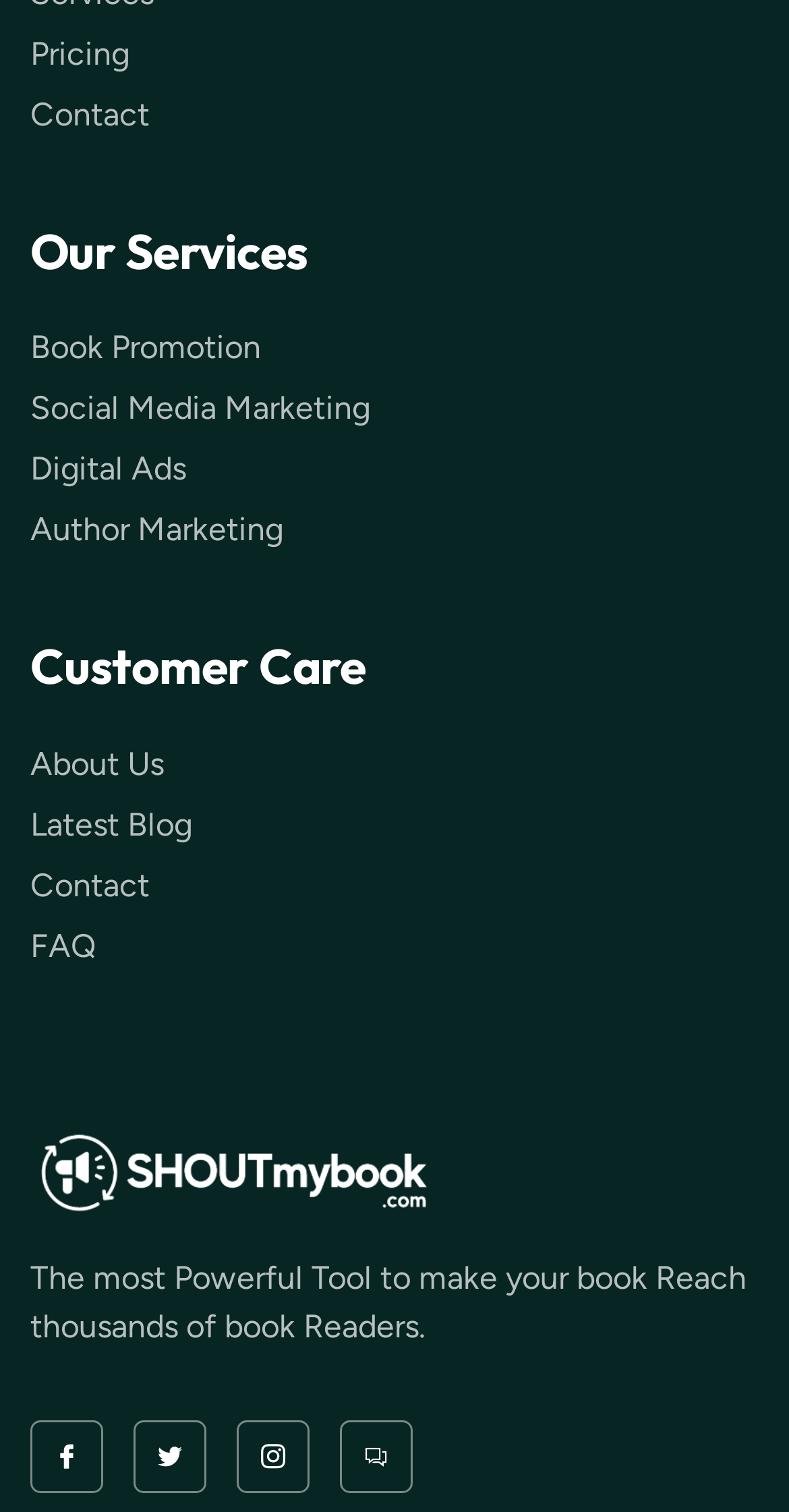What is the last link in the 'Customer Care' section?
Your answer should be a single word or phrase derived from the screenshot.

FAQ